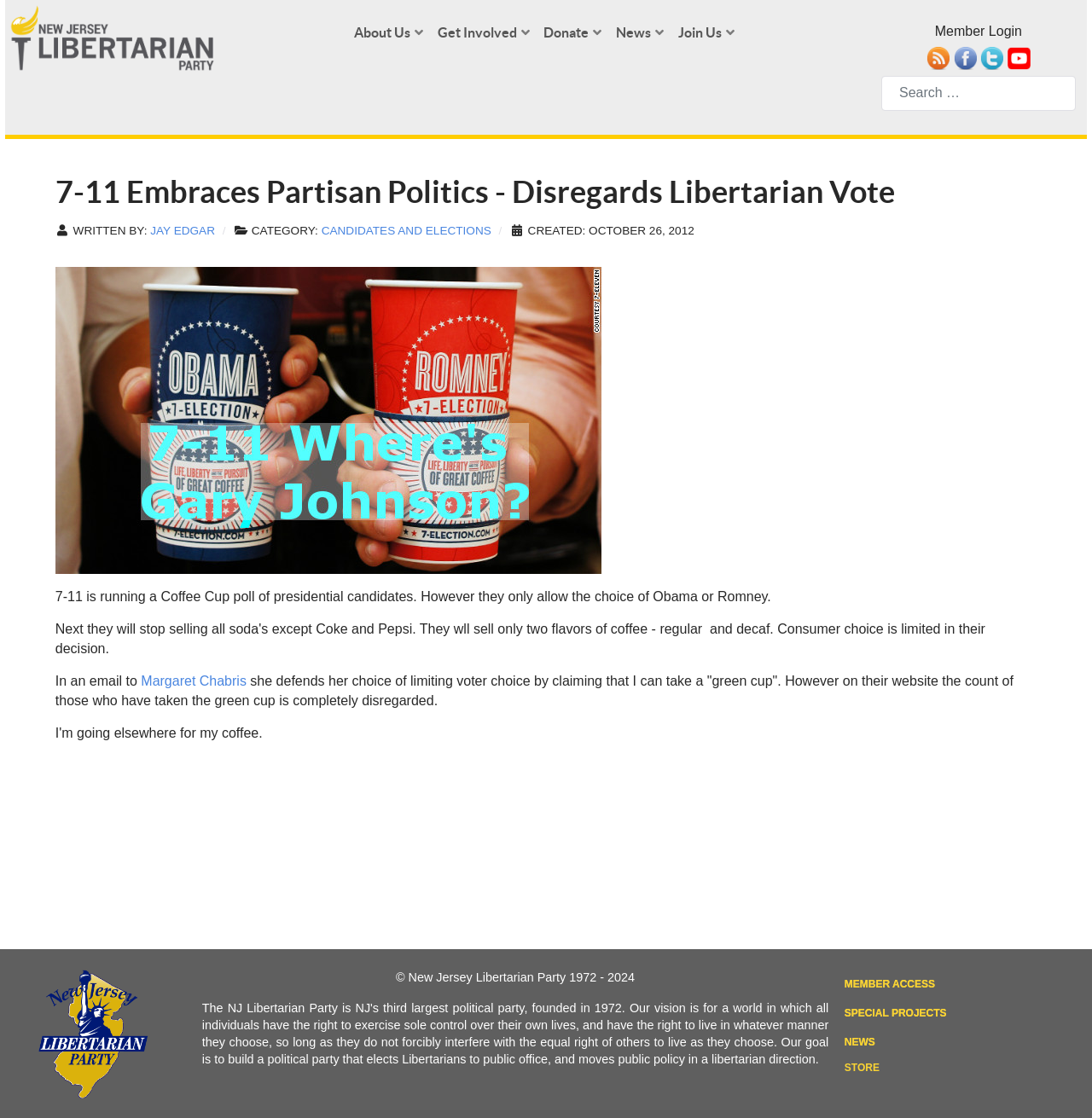What is the name of the presidential candidate mentioned in the article?
Please give a detailed and elaborate explanation in response to the question.

The article mentions that 7-11 is running a Coffee Cup poll of presidential candidates, and it only allows the choice of Obama or Romney. Therefore, Obama is one of the presidential candidates mentioned in the article.